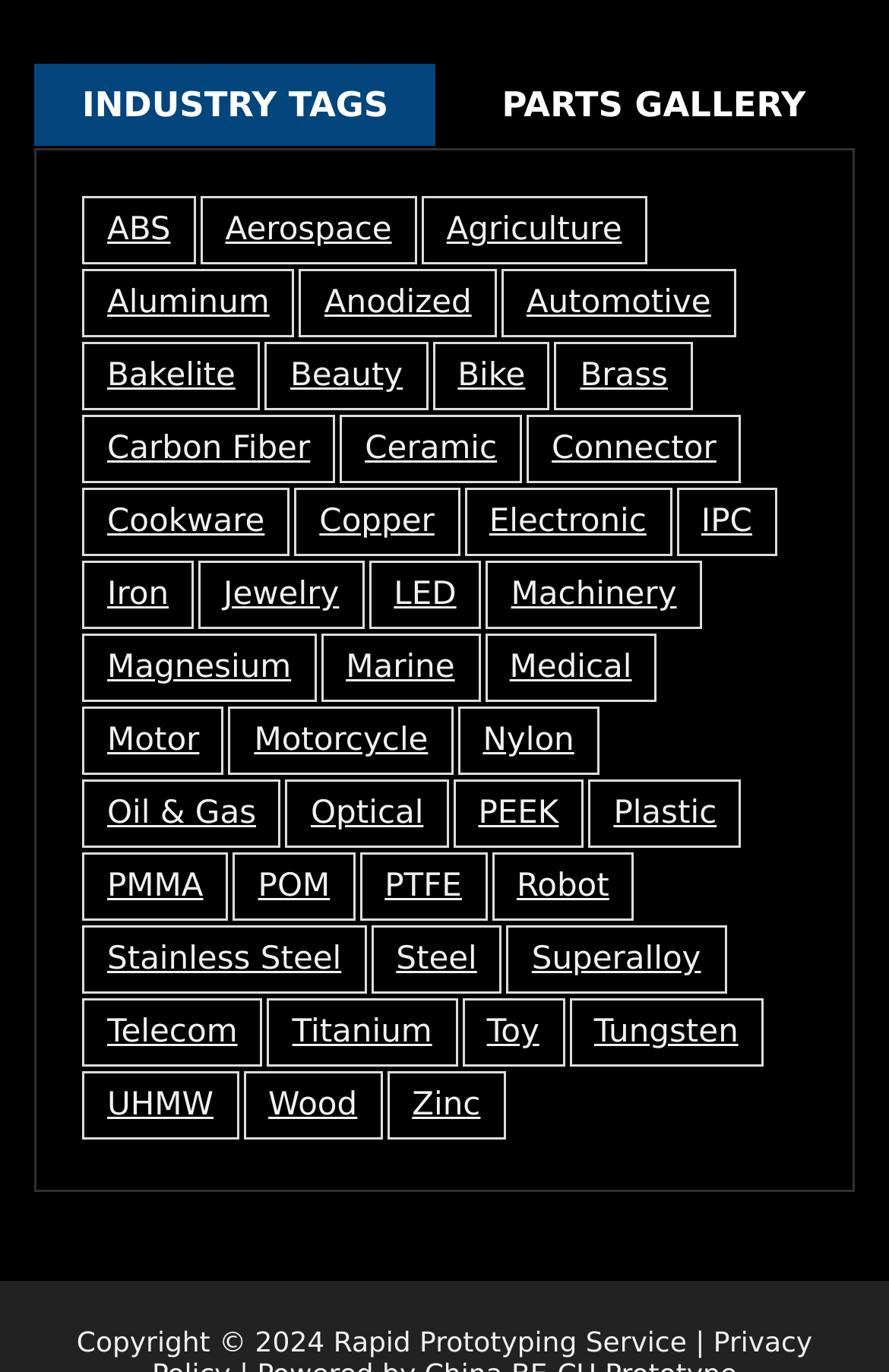Locate the bounding box coordinates of the clickable element to fulfill the following instruction: "View Health news". Provide the coordinates as four float numbers between 0 and 1 in the format [left, top, right, bottom].

None